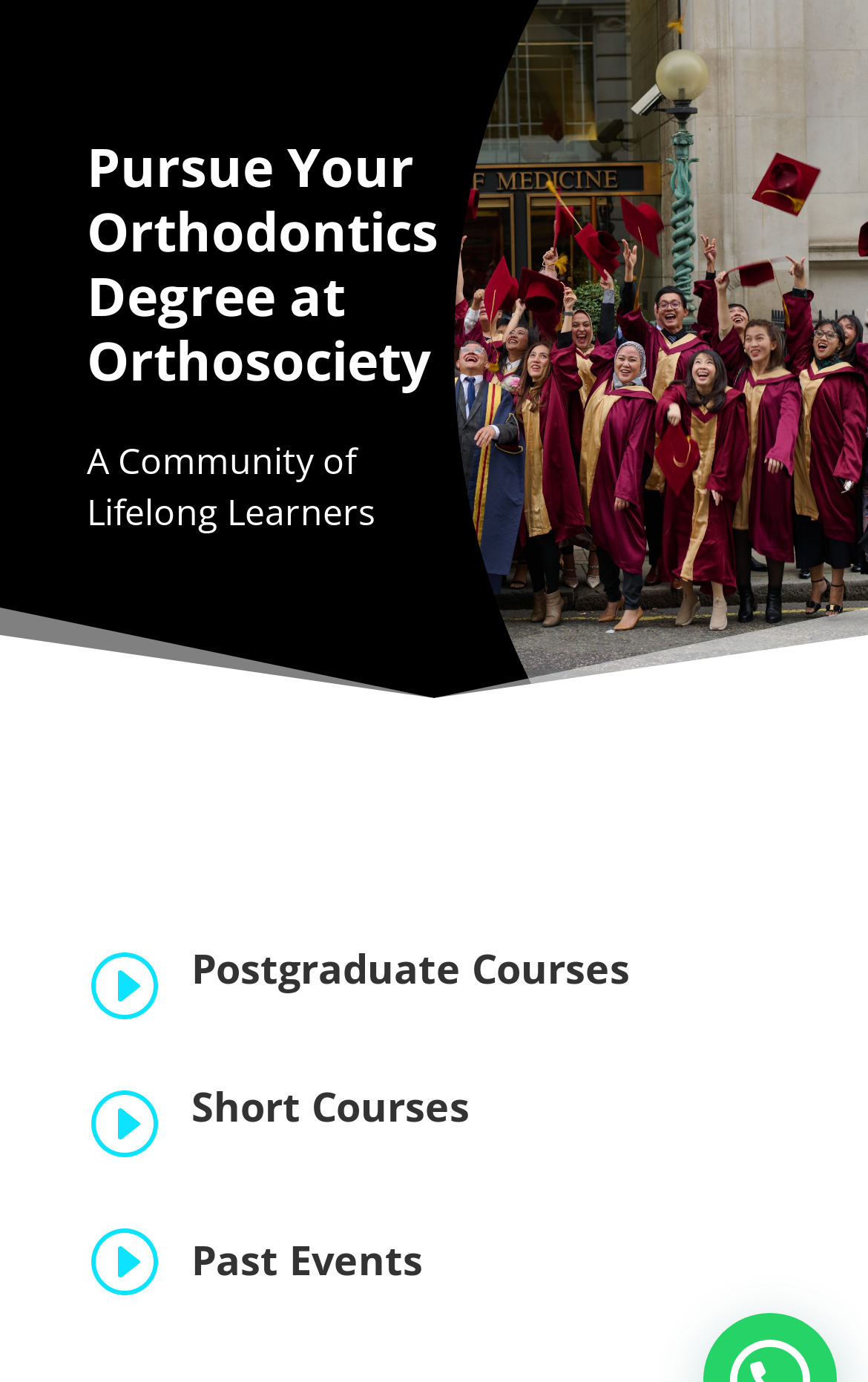Please determine the headline of the webpage and provide its content.

Pursue Your Orthodontics Degree at Orthosociety